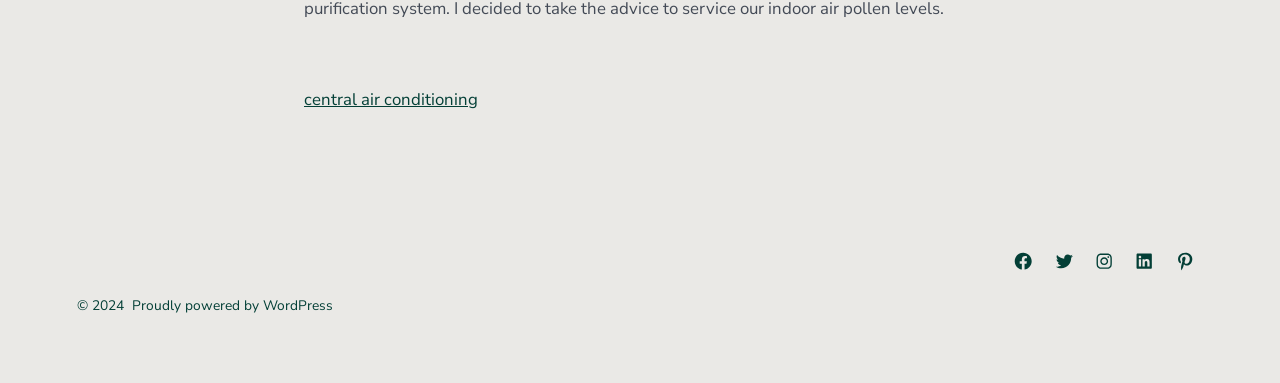Provide your answer in a single word or phrase: 
What is the platform powering the website?

WordPress